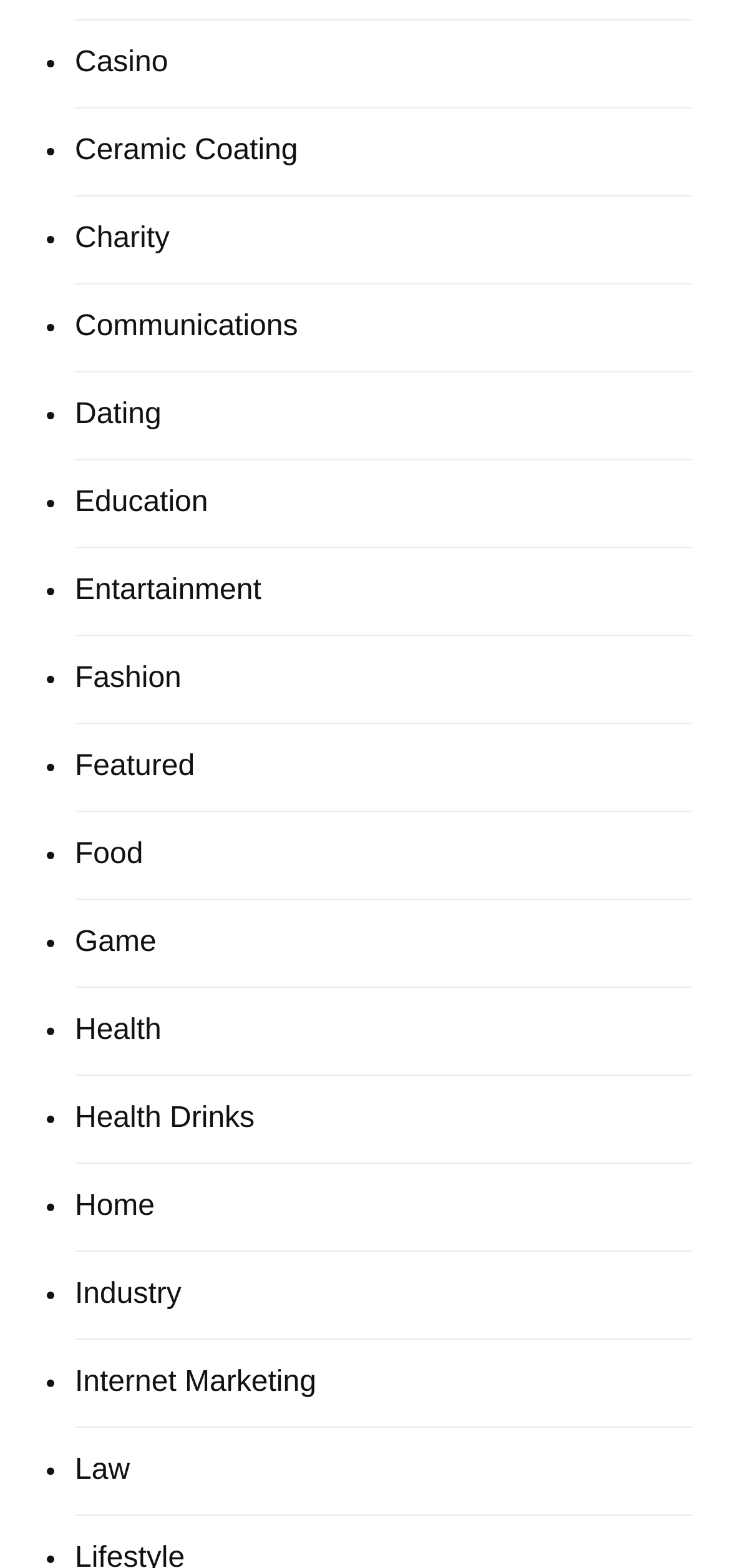Pinpoint the bounding box coordinates of the clickable area necessary to execute the following instruction: "Click on Casino". The coordinates should be given as four float numbers between 0 and 1, namely [left, top, right, bottom].

[0.103, 0.032, 0.23, 0.051]